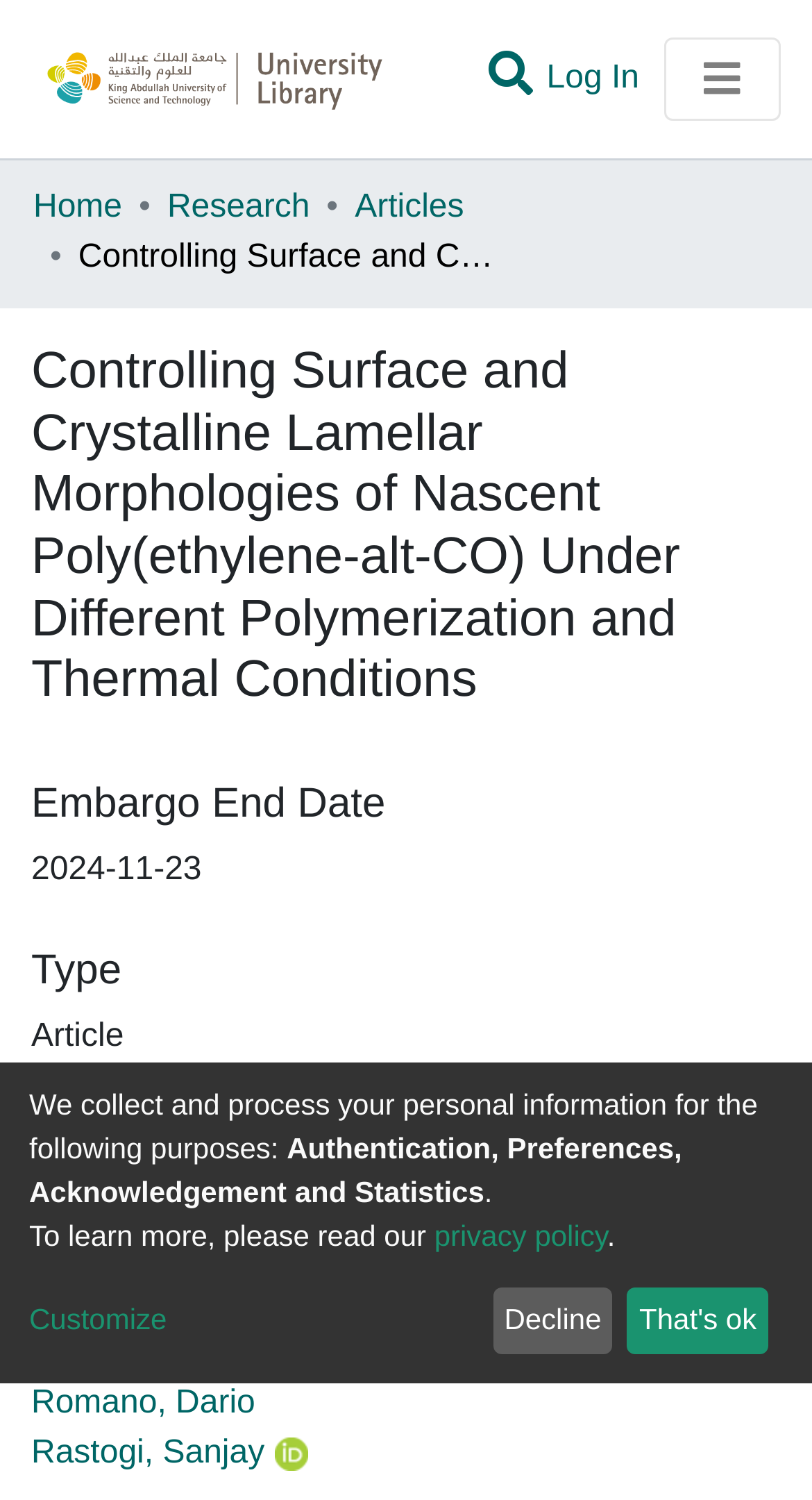Determine the bounding box coordinates of the clickable region to follow the instruction: "Toggle the navigation menu".

[0.818, 0.025, 0.962, 0.081]